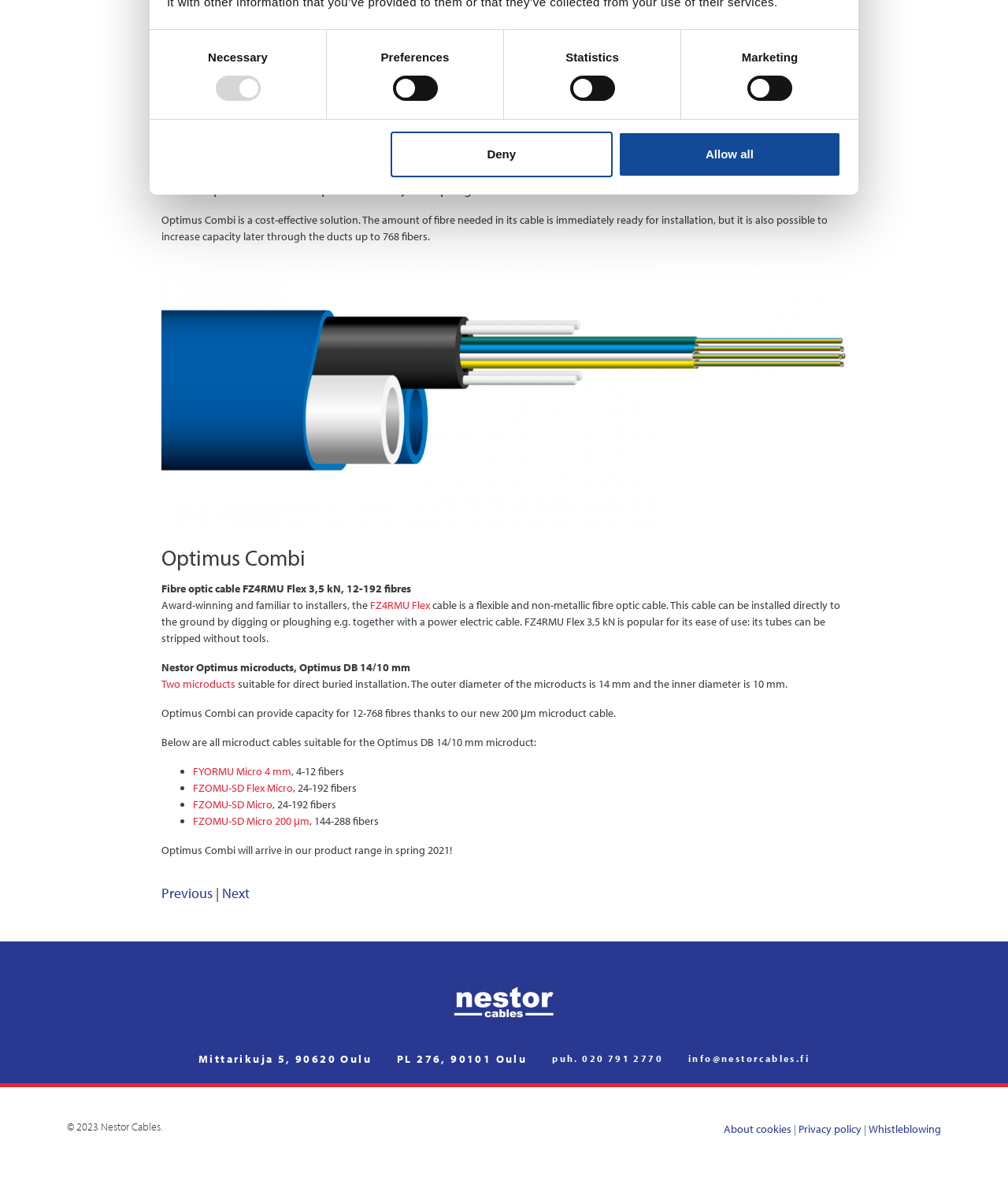Given the description of a UI element: "FYORMU Micro 4 mm", identify the bounding box coordinates of the matching element in the webpage screenshot.

[0.191, 0.635, 0.289, 0.647]